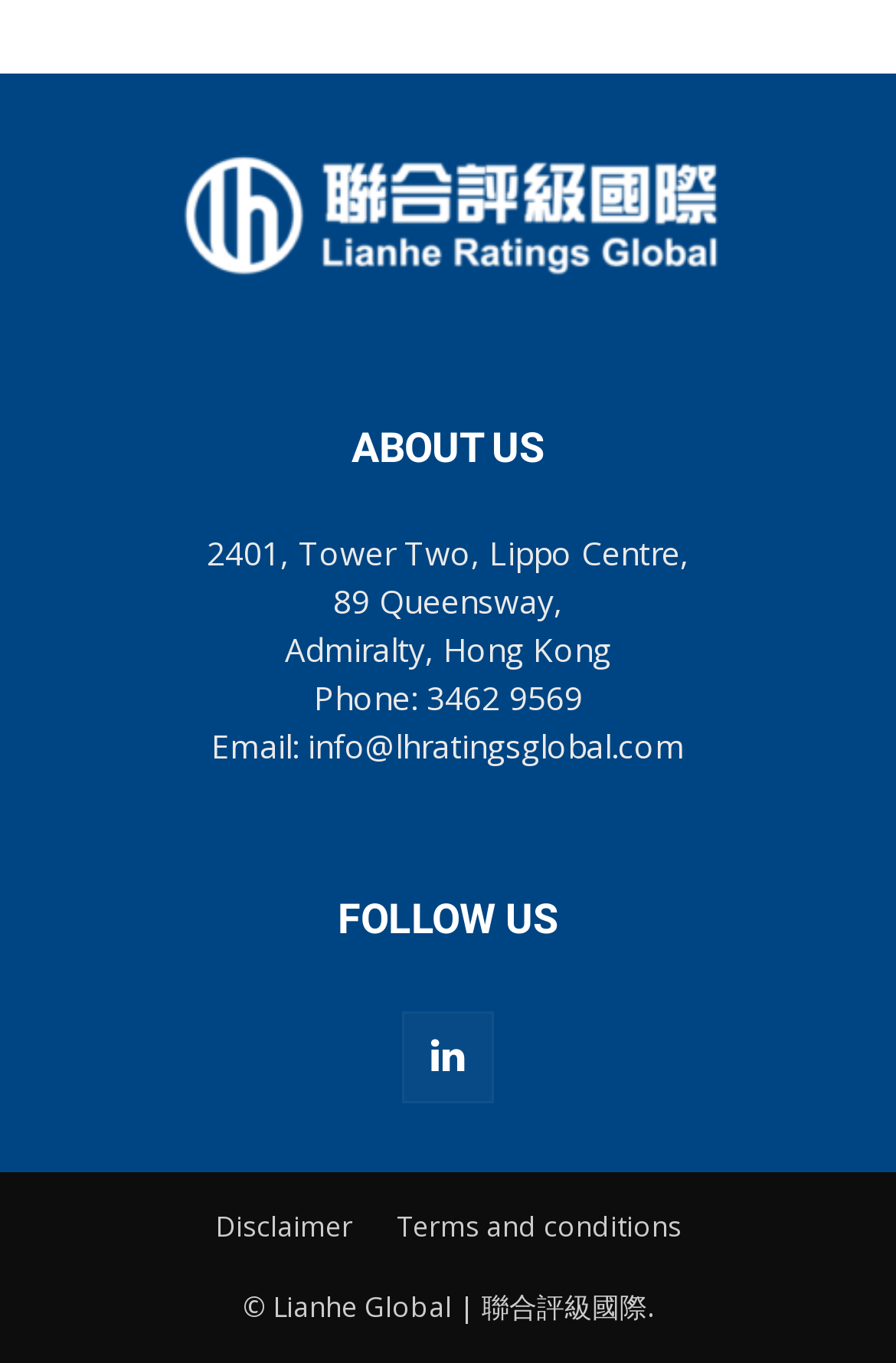Given the element description, predict the bounding box coordinates in the format (top-left x, top-left y, bottom-right x, bottom-right y), using floating point numbers between 0 and 1: alt="Women Leading the Way"

None